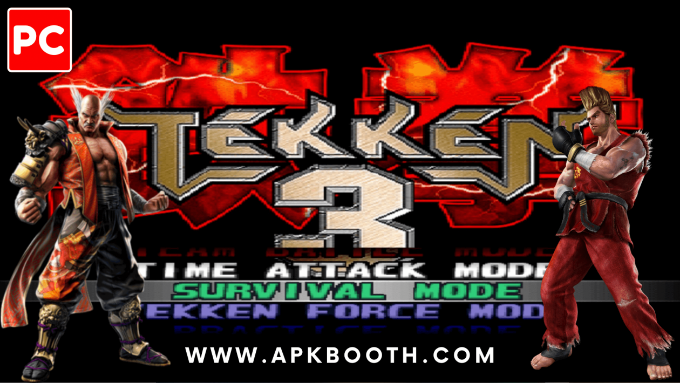Generate an in-depth description of the visual content.

The image showcases the iconic video game "Tekken 3," prominently displayed in the center of the design. The title features bold, stylized lettering, emphasizing its legacy in the fighting game genre. Flanking the title are two well-known characters, each poised for action, highlighting the competitive spirit of the game. To the top left, a logo identifies the platform as "PC," while at the bottom, the website "www.apkbooth.com" provides a link for potential downloads or more information. The vibrant design captures the essence of classic gaming, enticing enthusiasts of both nostalgic and newer audiences to engage with this beloved title.